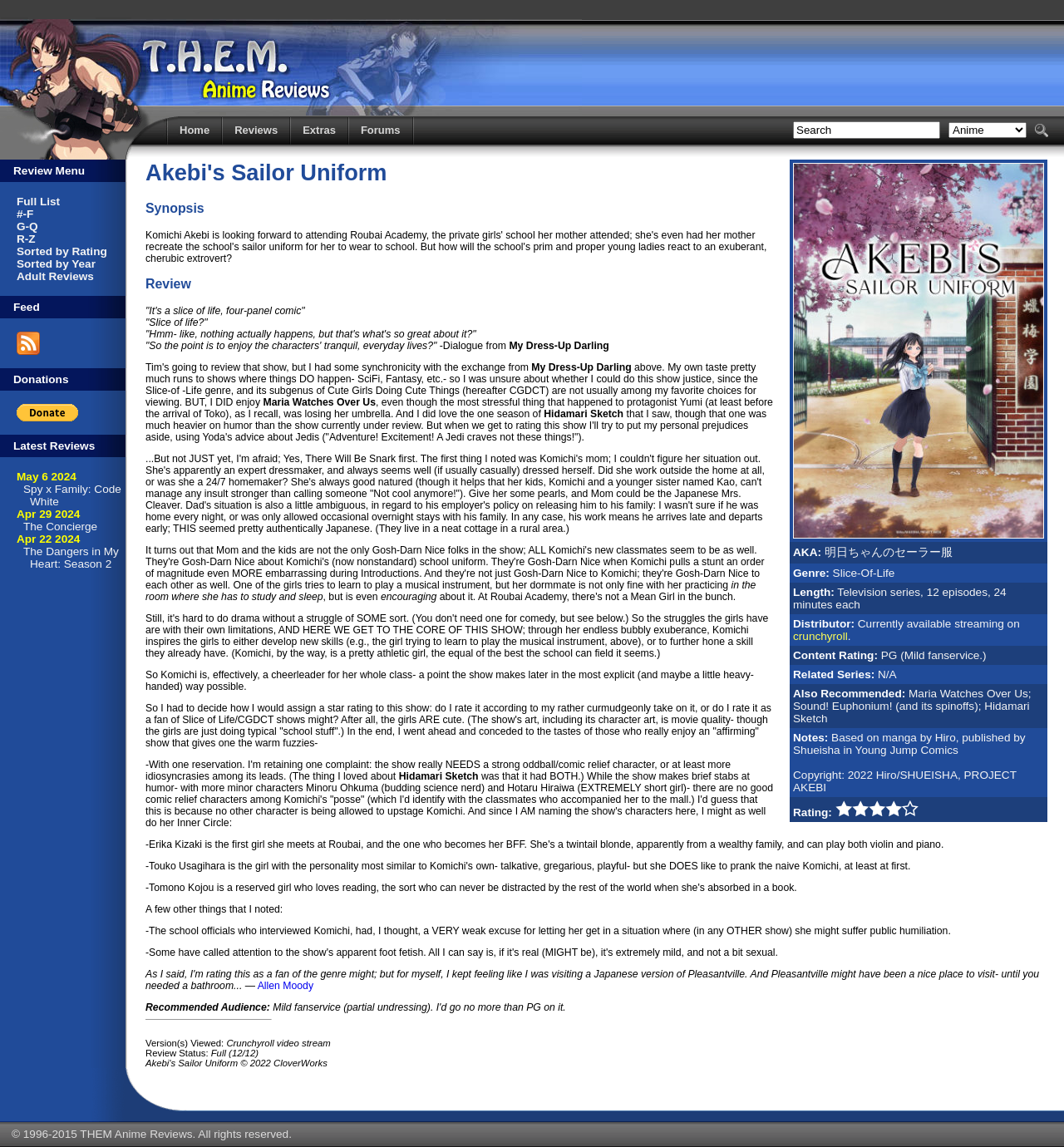Identify the bounding box coordinates of the specific part of the webpage to click to complete this instruction: "Click on the 'Reviews' link".

[0.22, 0.108, 0.261, 0.119]